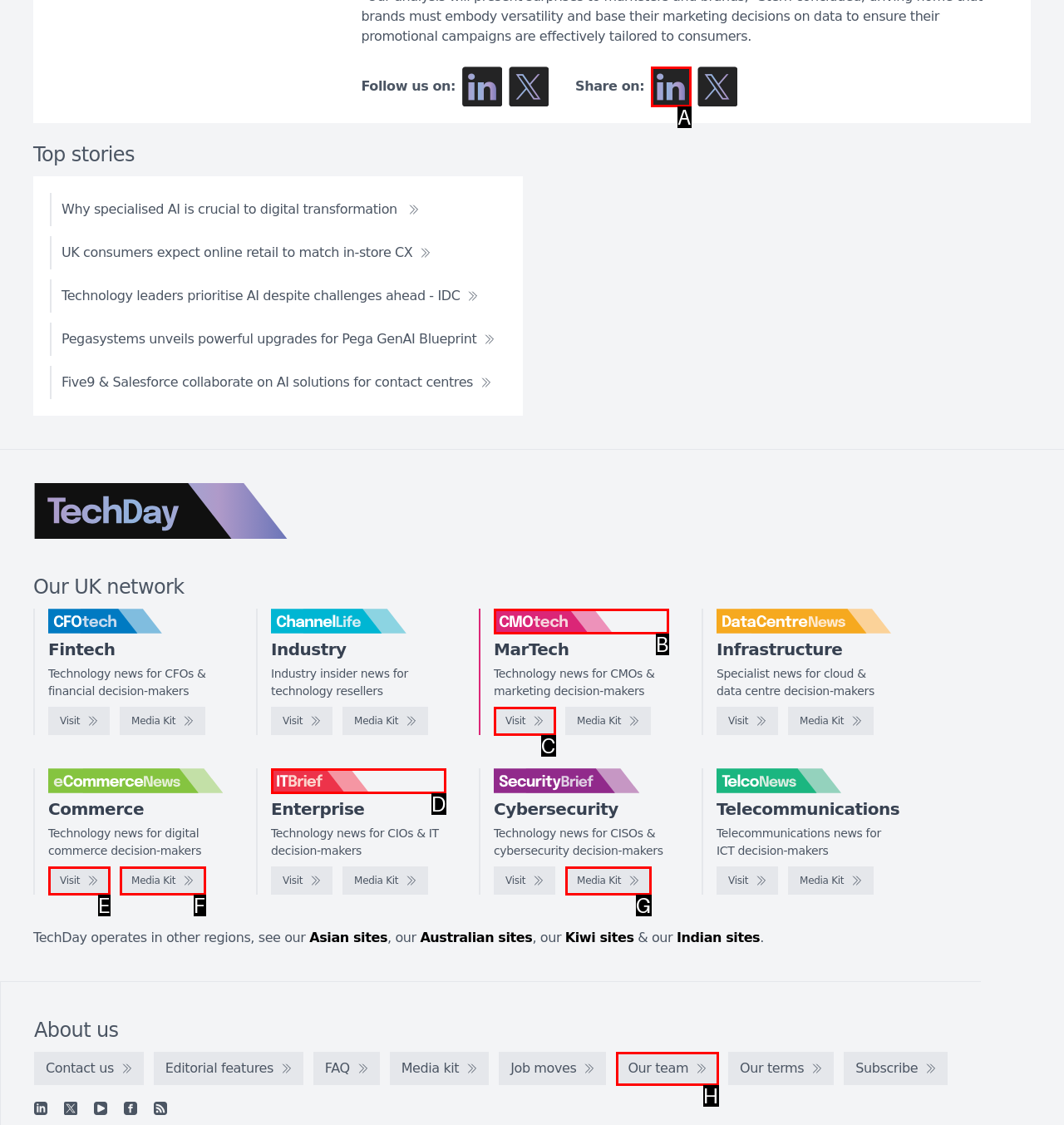Determine which HTML element matches the given description: Visit. Provide the corresponding option's letter directly.

C